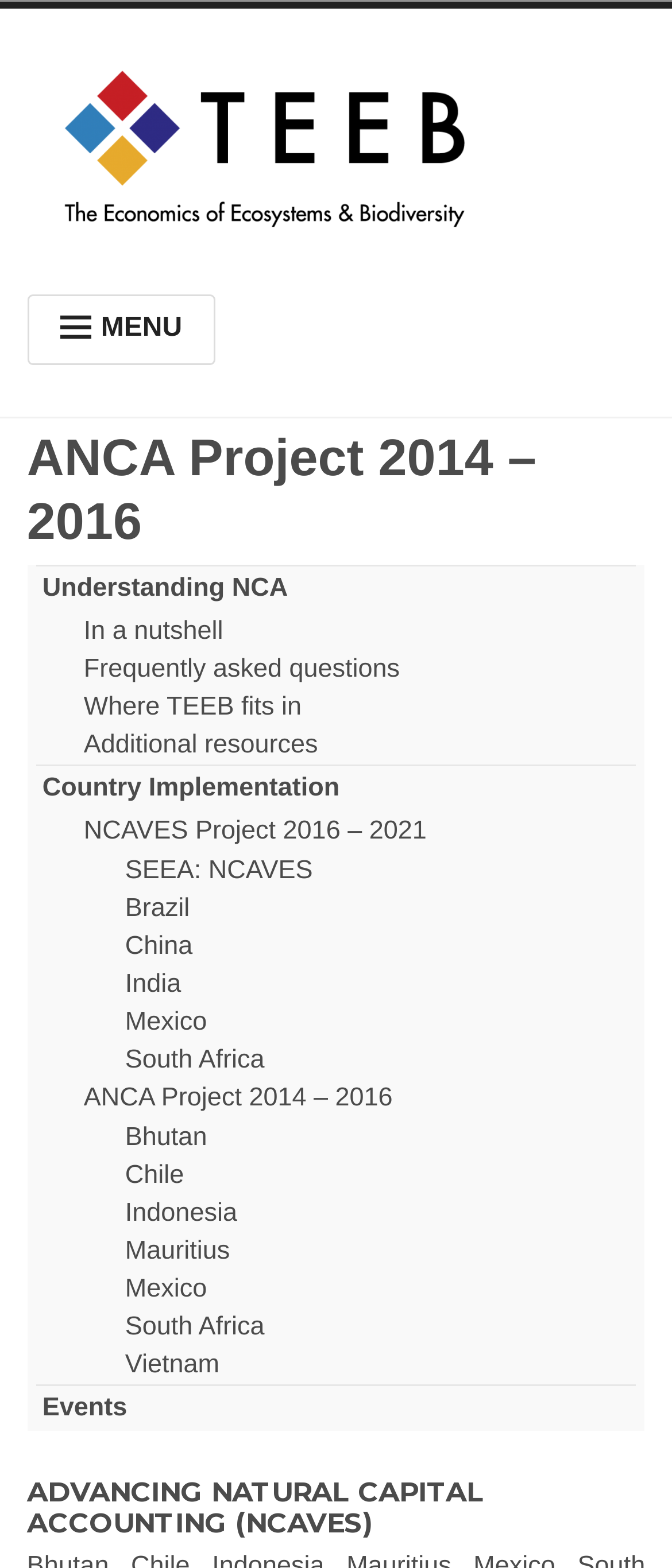What is the topic of the webpage?
Could you please answer the question thoroughly and with as much detail as possible?

The webpage appears to be focused on Natural Capital Accounting, as evidenced by the headings and links provided, which discuss topics such as the ANCA Project, Country Implementation, and the System of Environmental-Economic Accounting (SEEA).